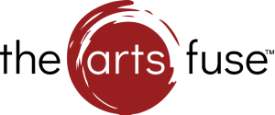What is the font style of the text in the logo?
Using the image as a reference, answer the question in detail.

The text in the logo, which reads 'the arts fuse', is written in a modern and elegant font, suggesting a sophisticated and refined approach to the arts.